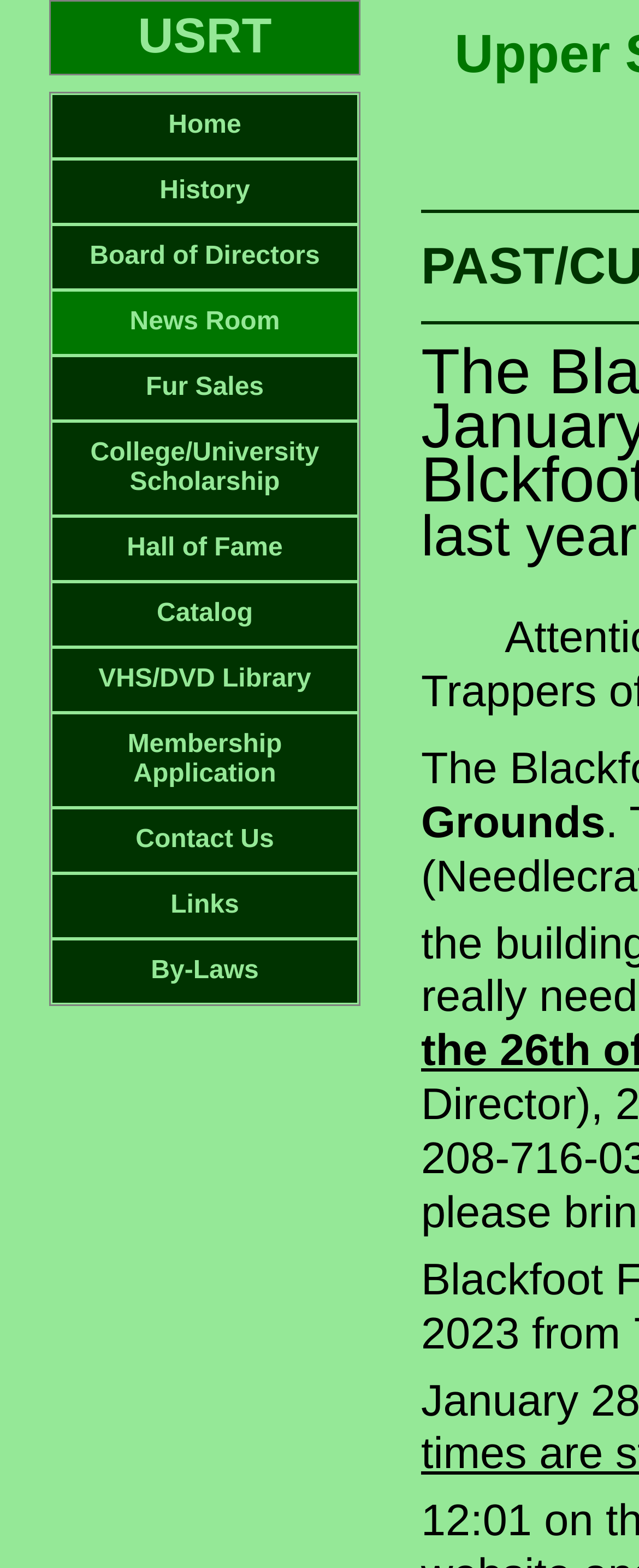Pinpoint the bounding box coordinates of the clickable element needed to complete the instruction: "apply for college scholarship". The coordinates should be provided as four float numbers between 0 and 1: [left, top, right, bottom].

[0.082, 0.27, 0.559, 0.328]